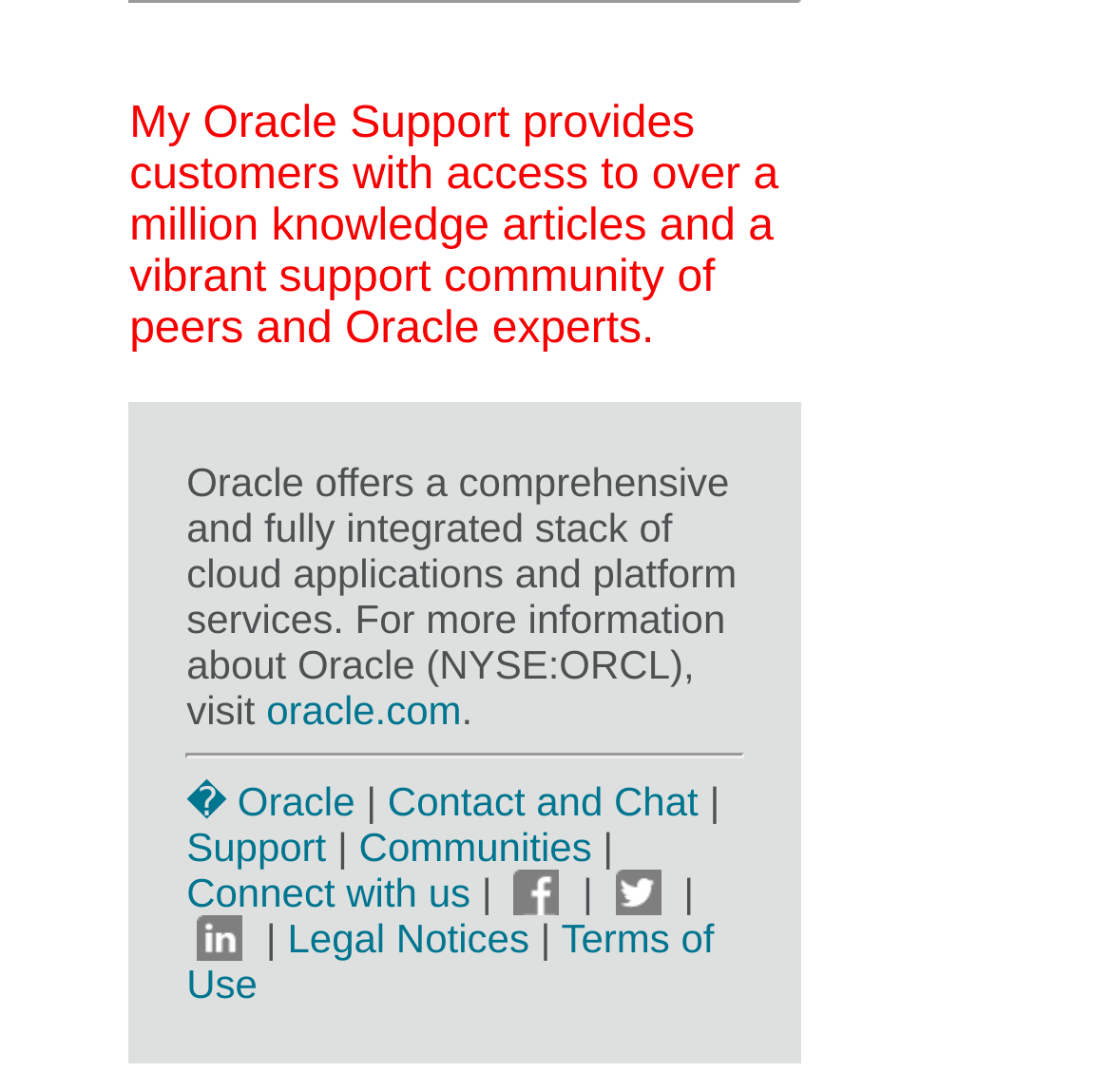How many social media links are available in the footer?
Your answer should be a single word or phrase derived from the screenshot.

3